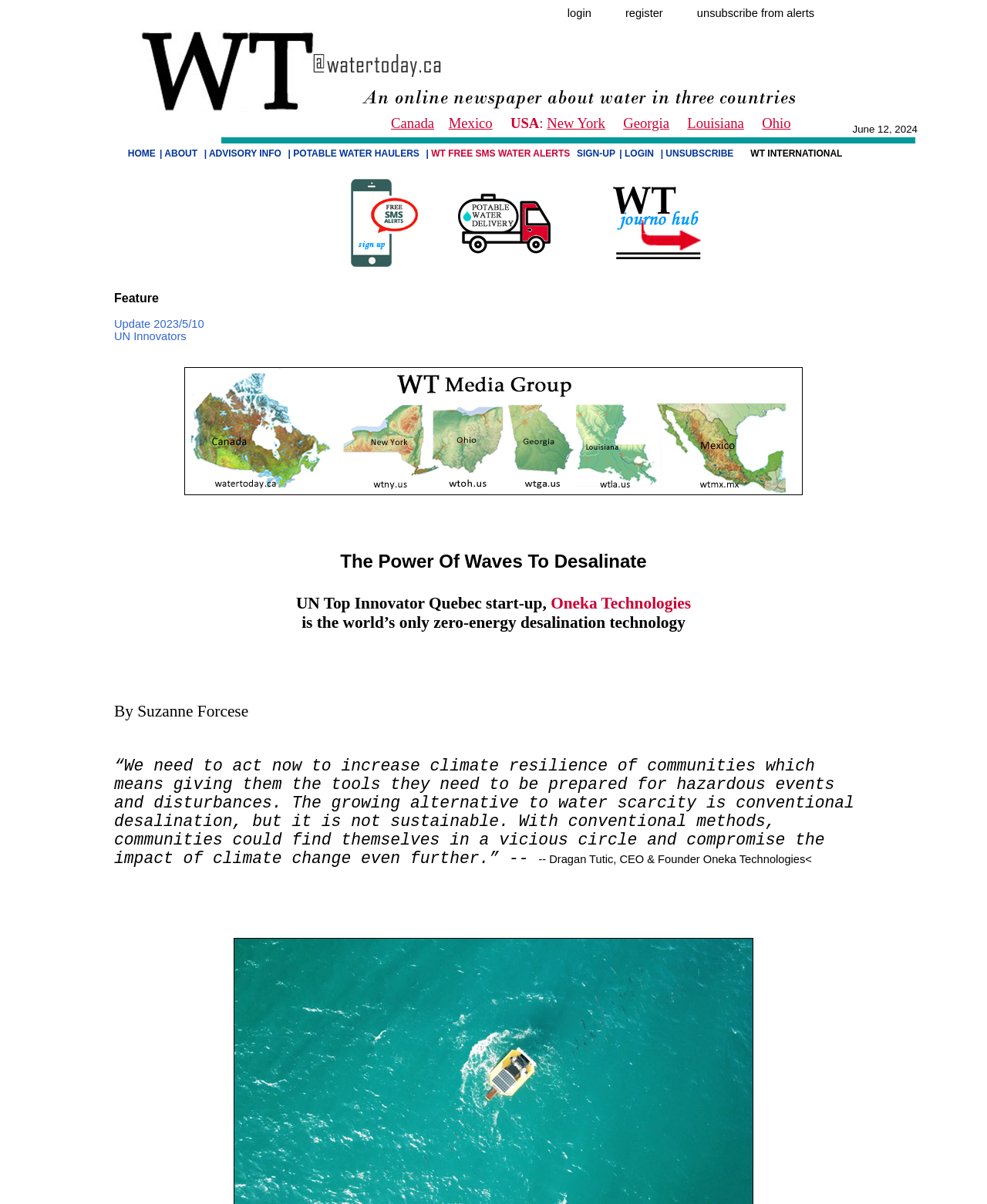What is the author of the article?
Using the information presented in the image, please offer a detailed response to the question.

I found the author's name 'Suzanne Forcese' in the StaticText element which is located below the heading element.